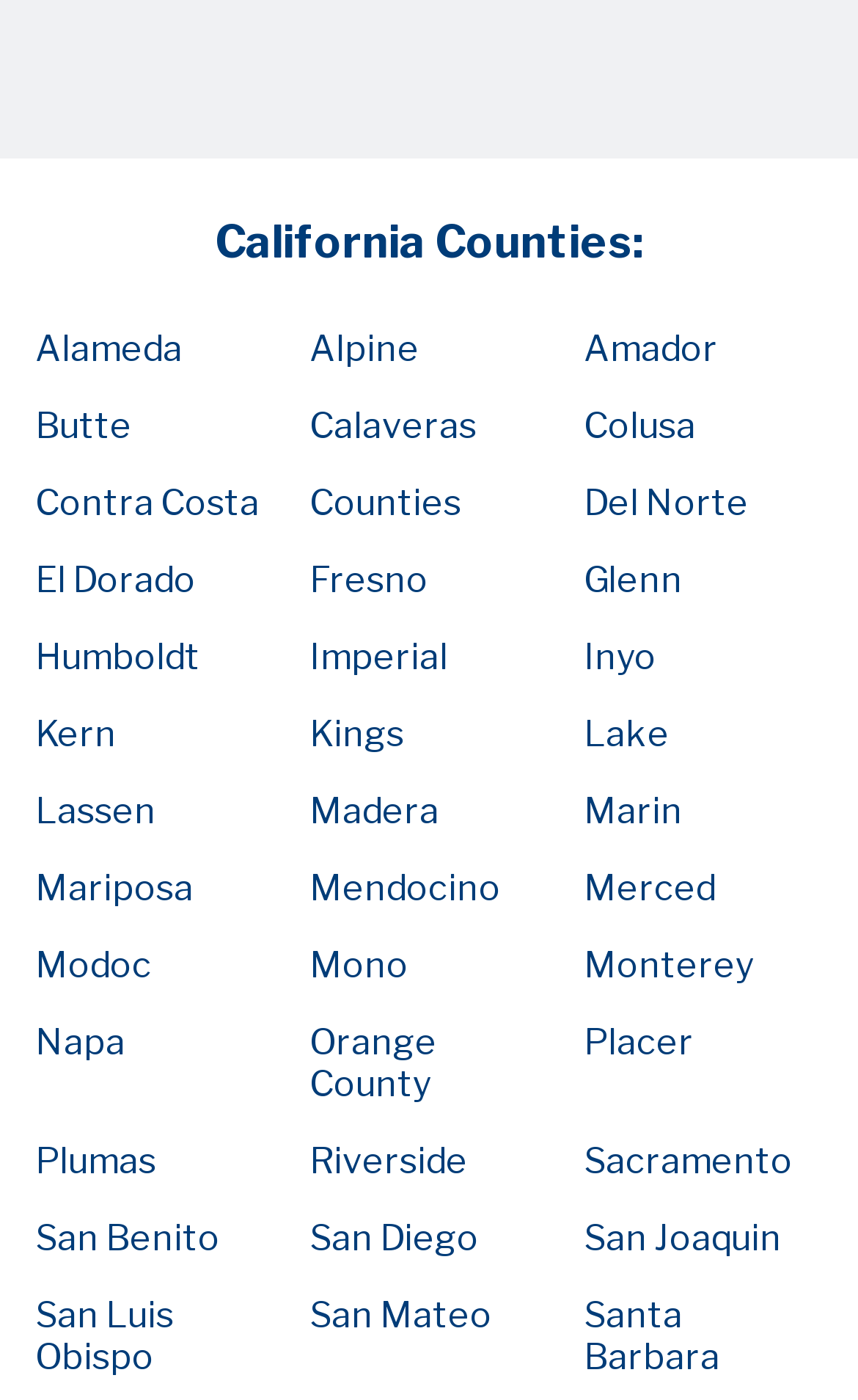Locate the UI element that matches the description El Dorado in the webpage screenshot. Return the bounding box coordinates in the format (top-left x, top-left y, bottom-right x, bottom-right y), with values ranging from 0 to 1.

[0.041, 0.4, 0.228, 0.43]